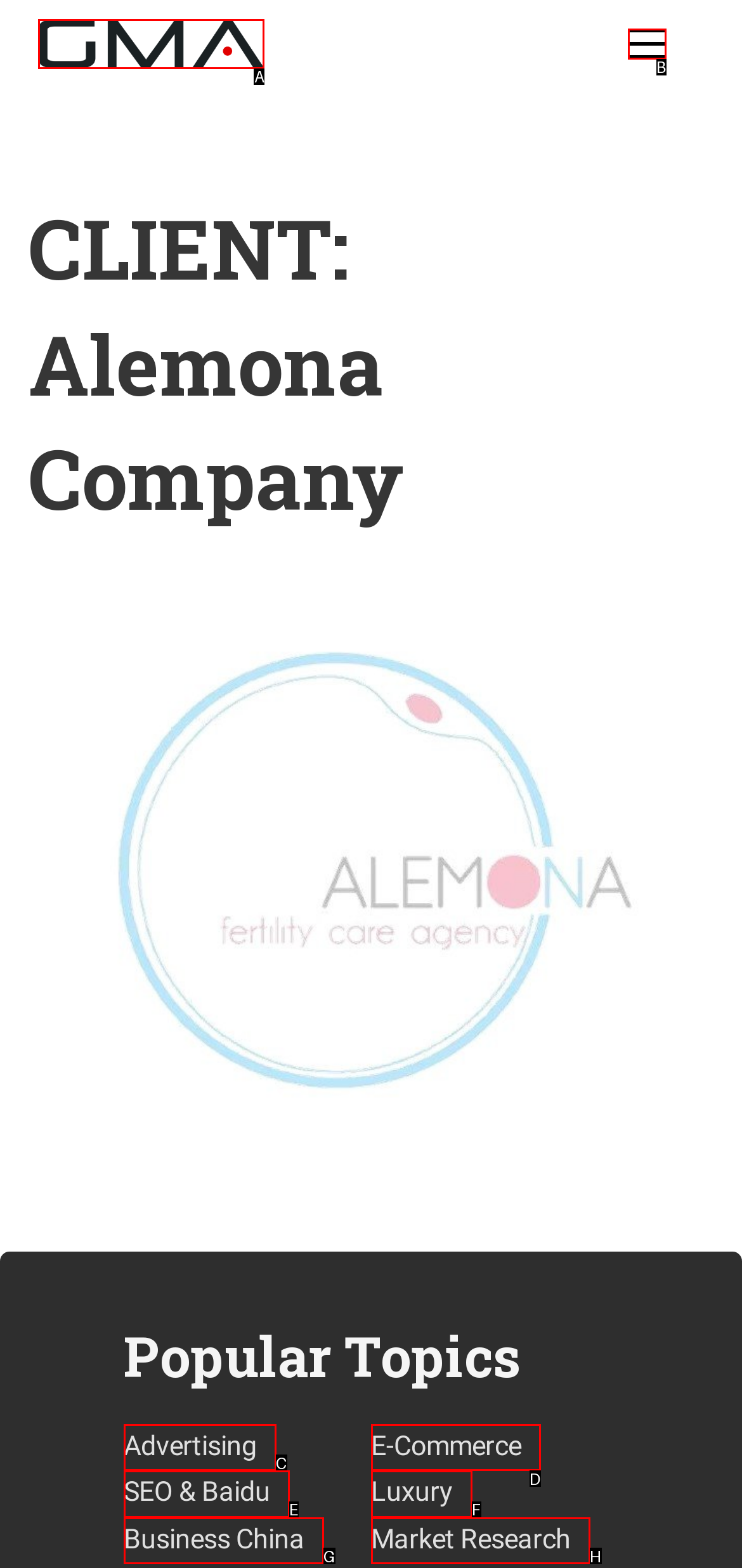Determine which option fits the element description: SEO & Baidu
Answer with the option’s letter directly.

E